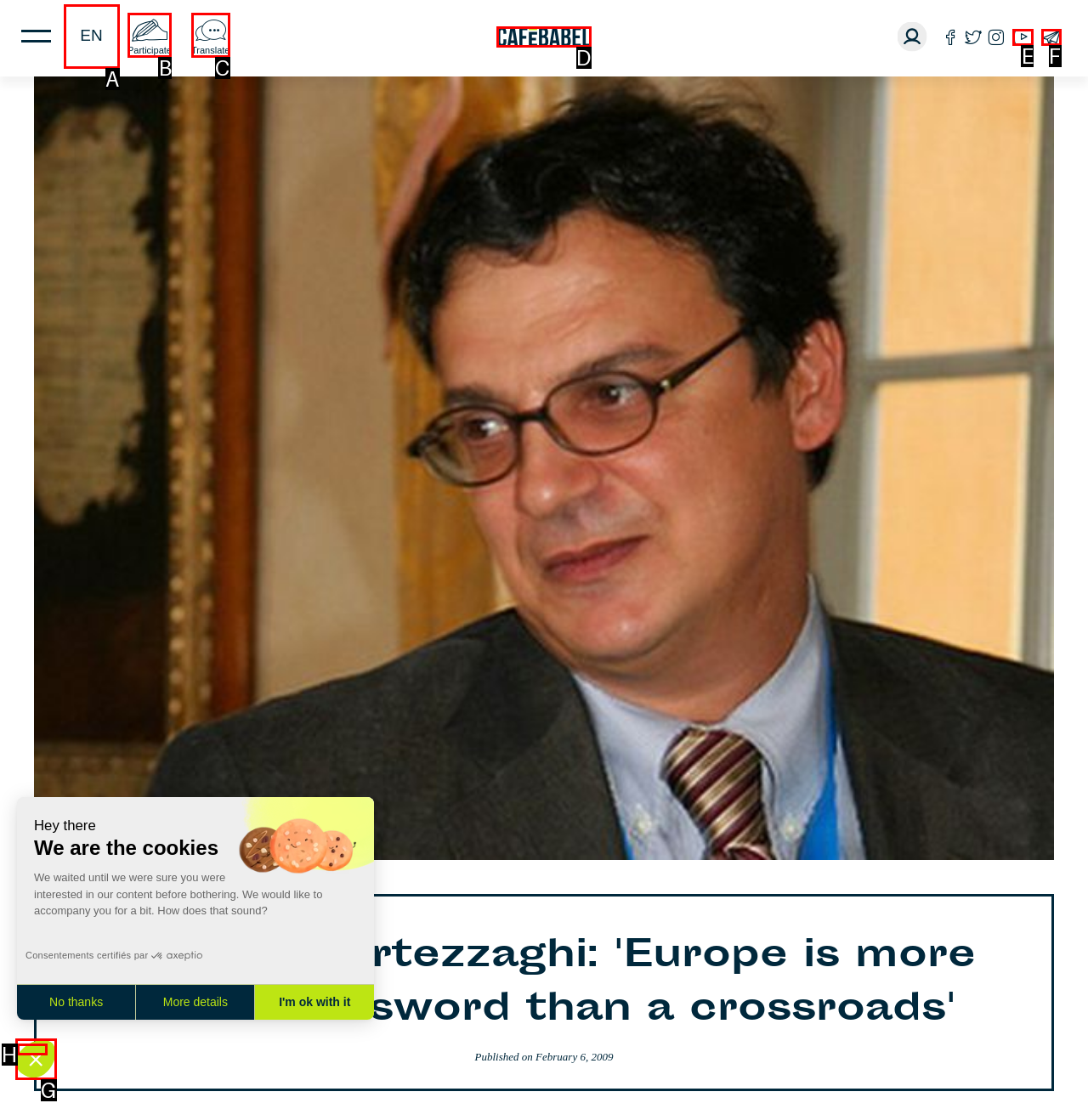Identify the letter of the UI element I need to click to carry out the following instruction: Go to Cafébabel homepage

D